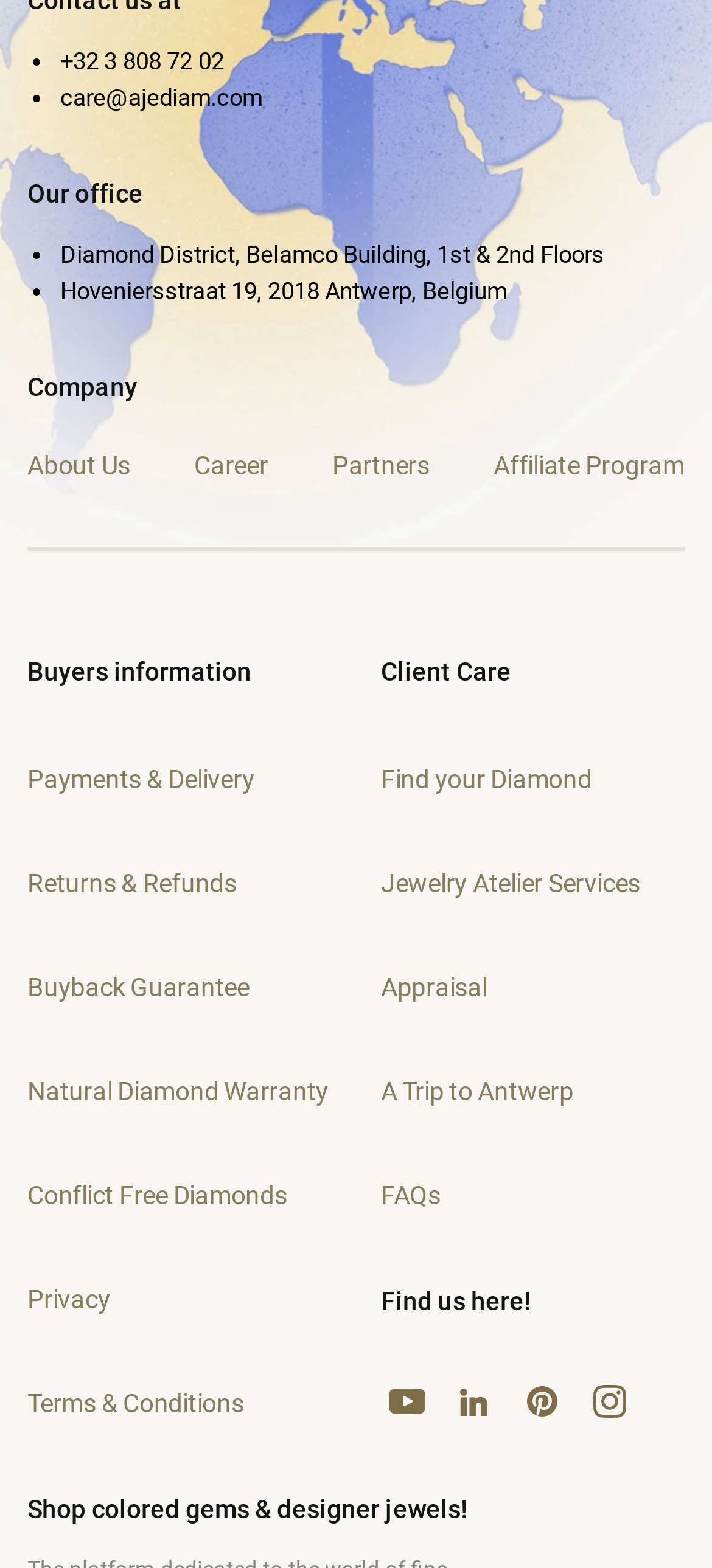Please provide the bounding box coordinate of the region that matches the element description: A Trip to Antwerp. Coordinates should be in the format (top-left x, top-left y, bottom-right x, bottom-right y) and all values should be between 0 and 1.

[0.535, 0.687, 0.806, 0.705]